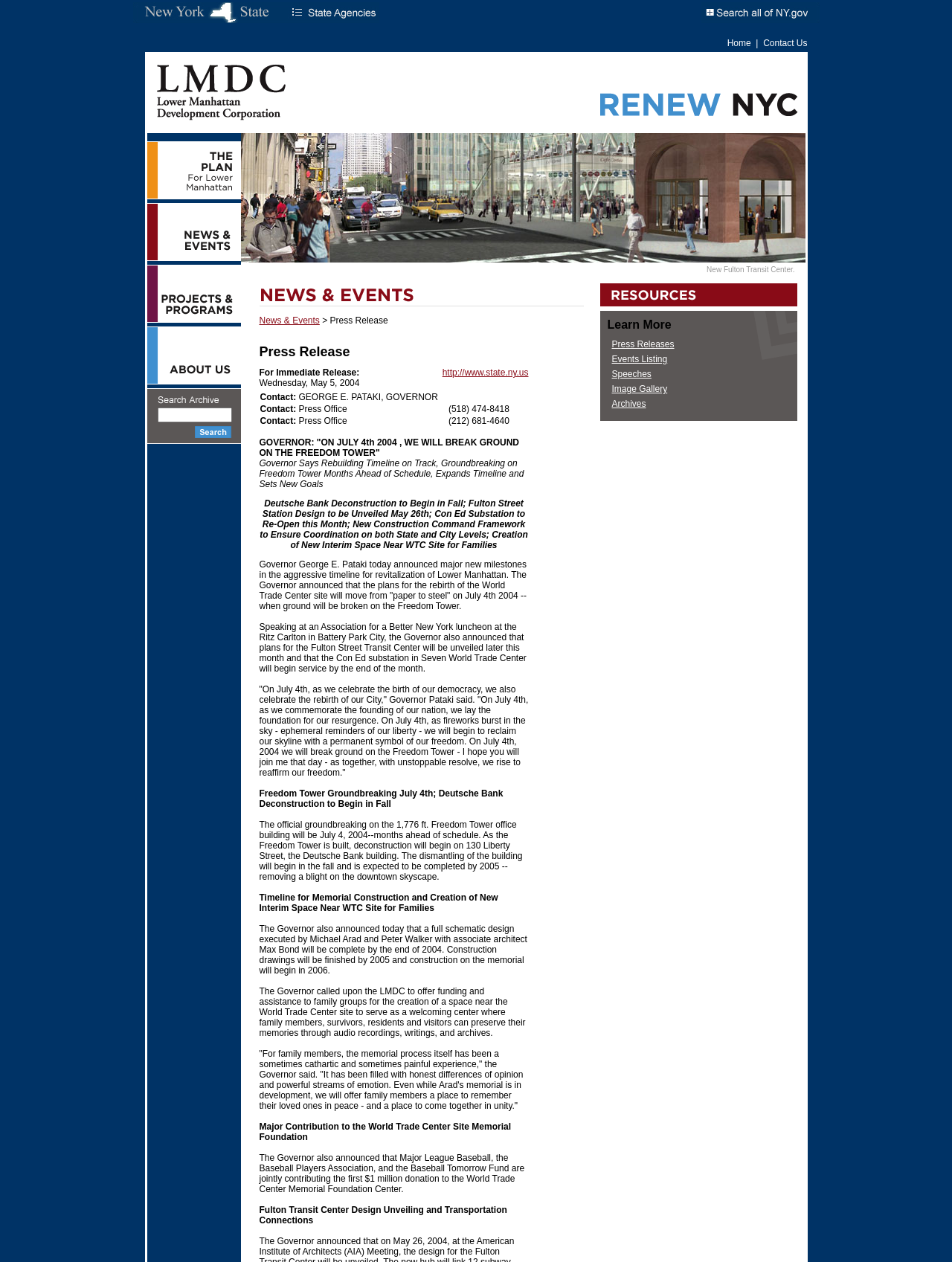Please identify the bounding box coordinates of where to click in order to follow the instruction: "Search Archive".

[0.165, 0.313, 0.233, 0.321]